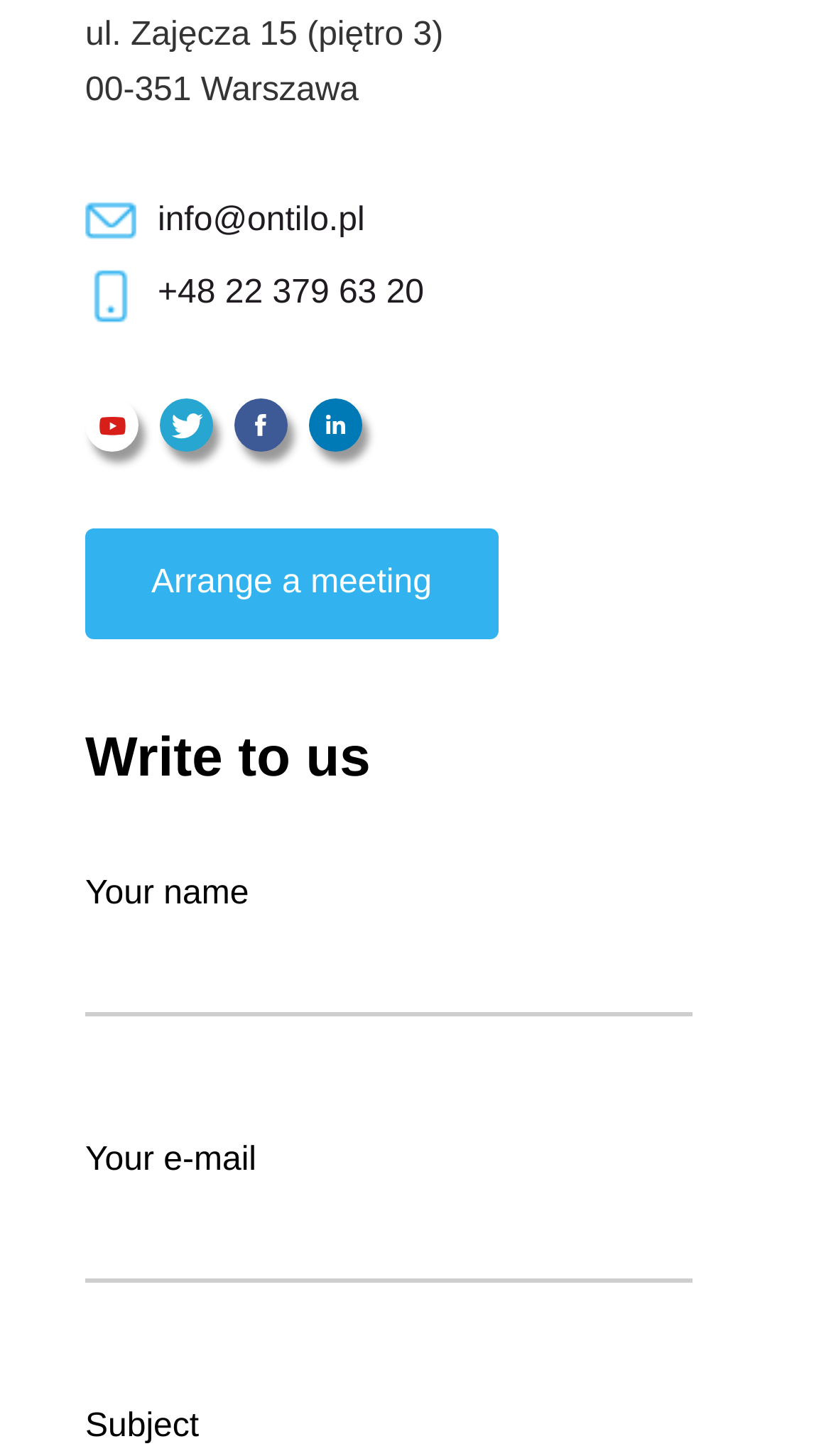Can you provide the bounding box coordinates for the element that should be clicked to implement the instruction: "Arrange a meeting"?

[0.103, 0.362, 0.599, 0.439]